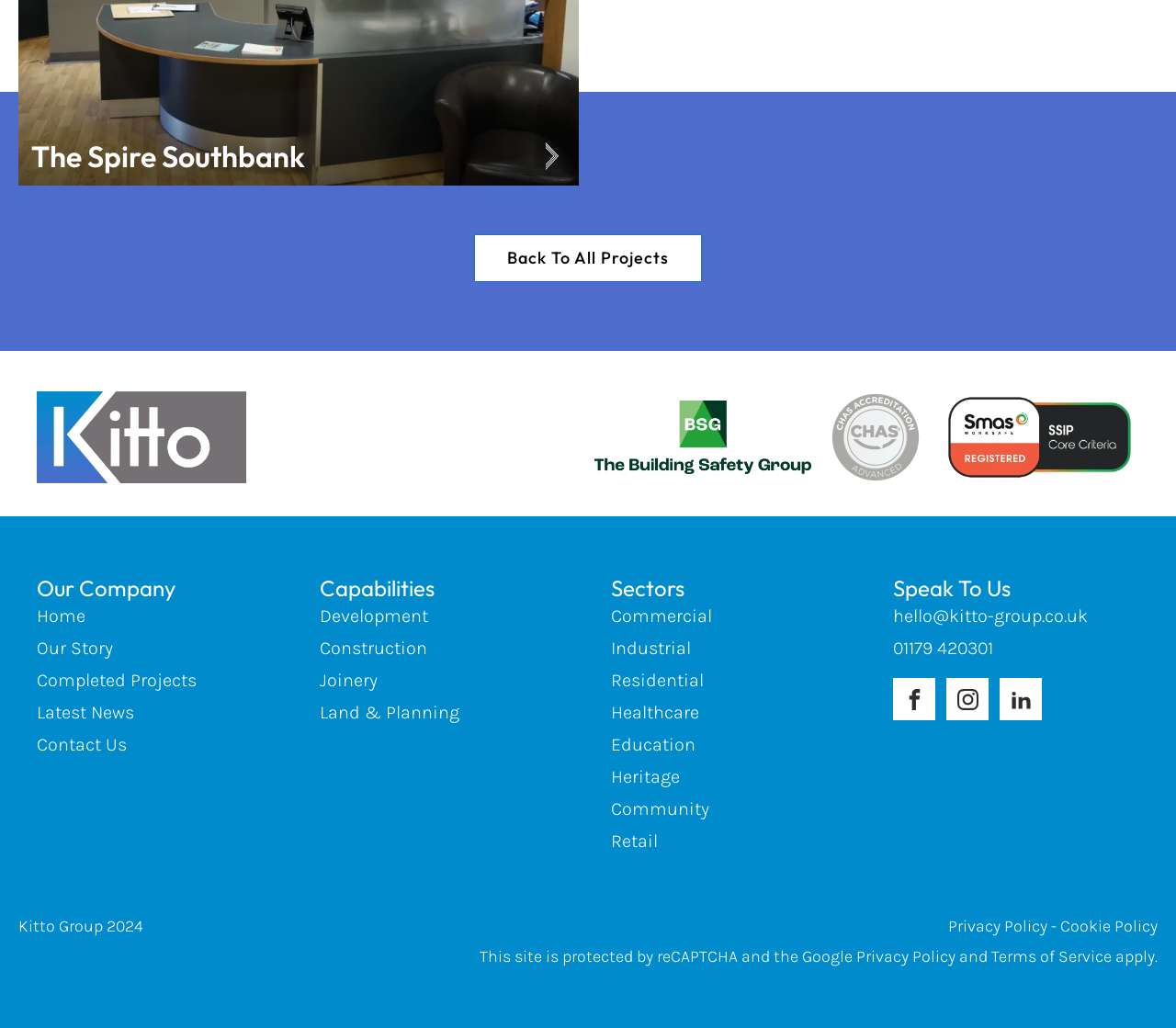Determine the bounding box coordinates of the section to be clicked to follow the instruction: "Visit 'Home'". The coordinates should be given as four float numbers between 0 and 1, formatted as [left, top, right, bottom].

[0.031, 0.587, 0.073, 0.612]